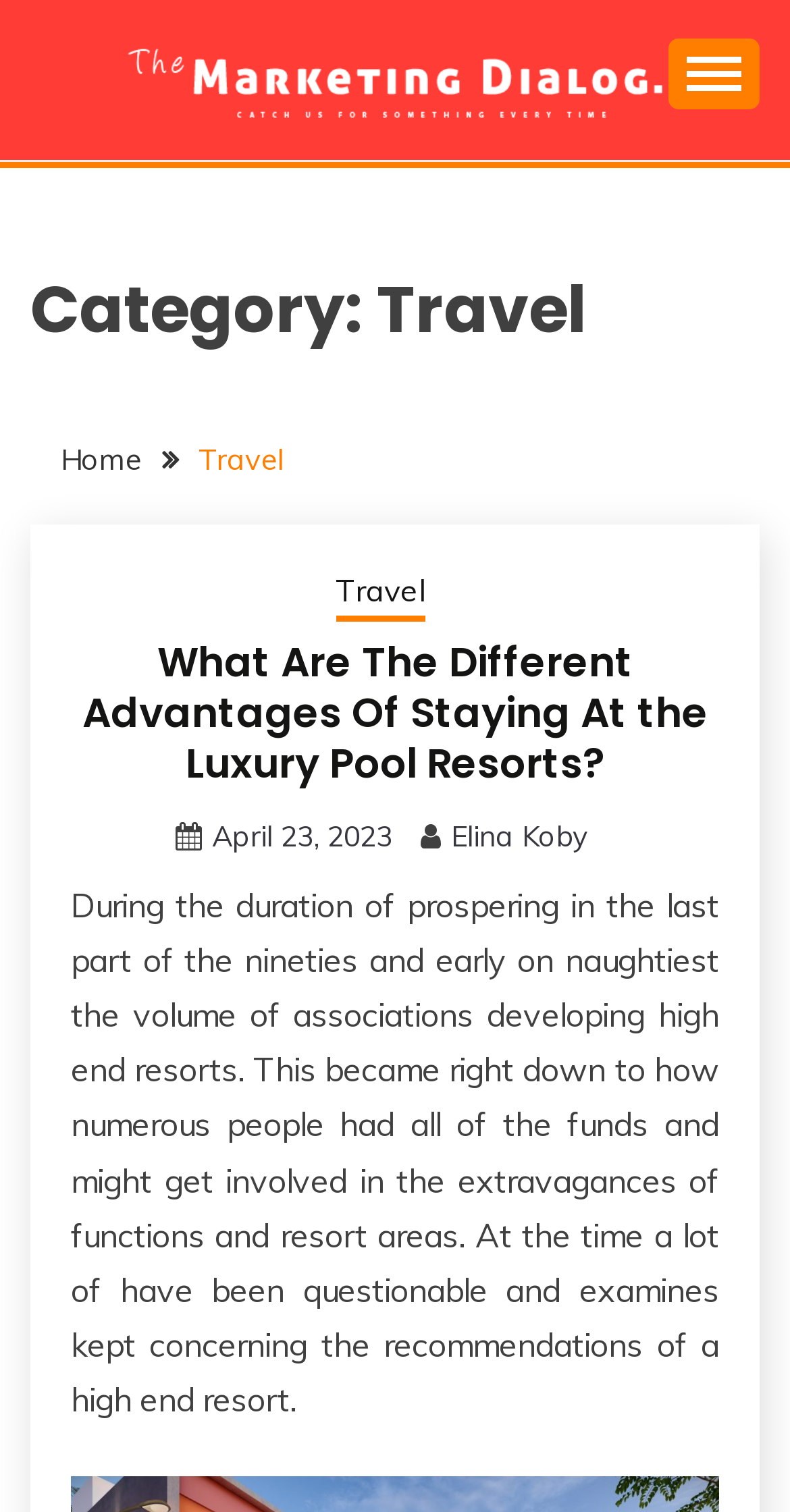When was the current article published?
Give a single word or phrase answer based on the content of the image.

April 23, 2023